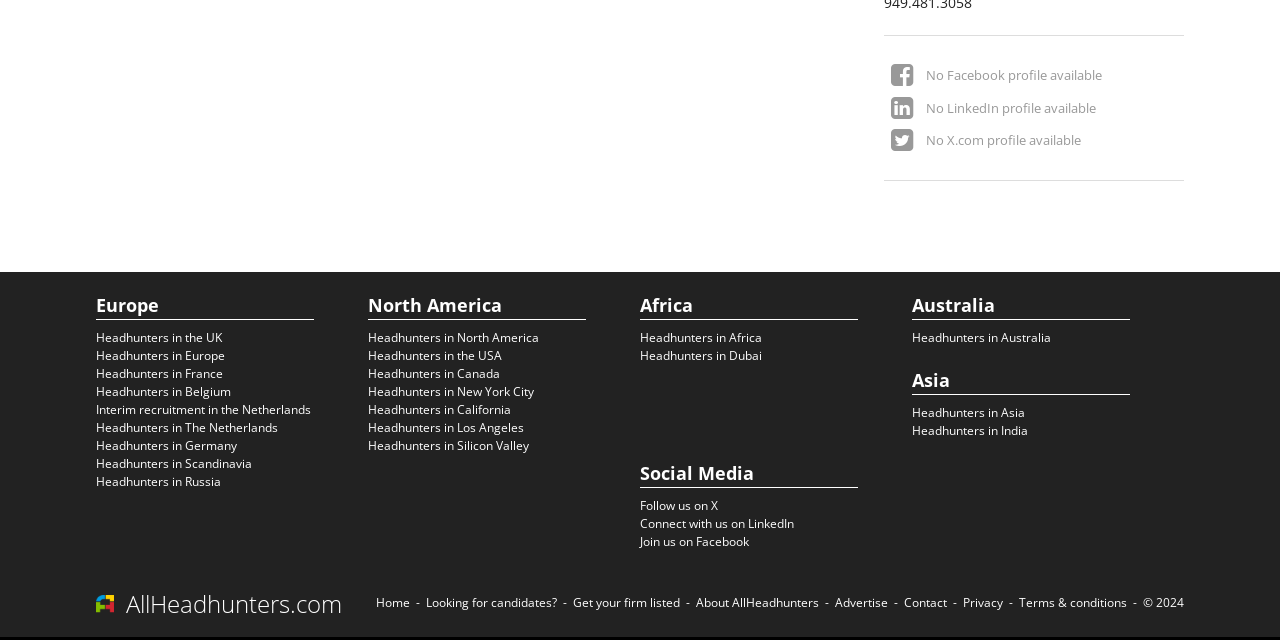Given the element description alt="kid dealing with parent's divorce", specify the bounding box coordinates of the corresponding UI element in the format (top-left x, top-left y, bottom-right x, bottom-right y). All values must be between 0 and 1.

None